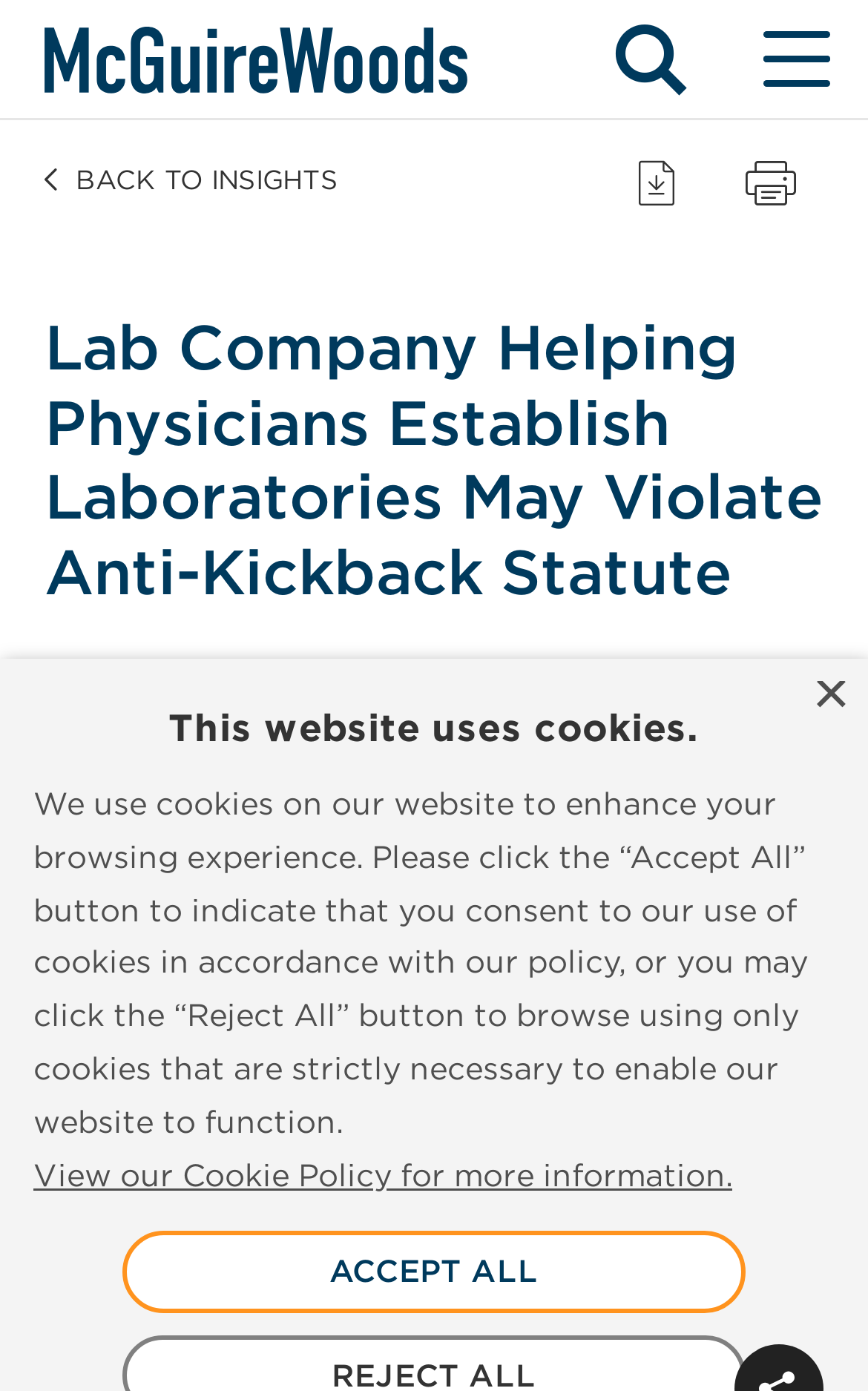What is the company name?
Based on the image, give a one-word or short phrase answer.

McGuireWoods